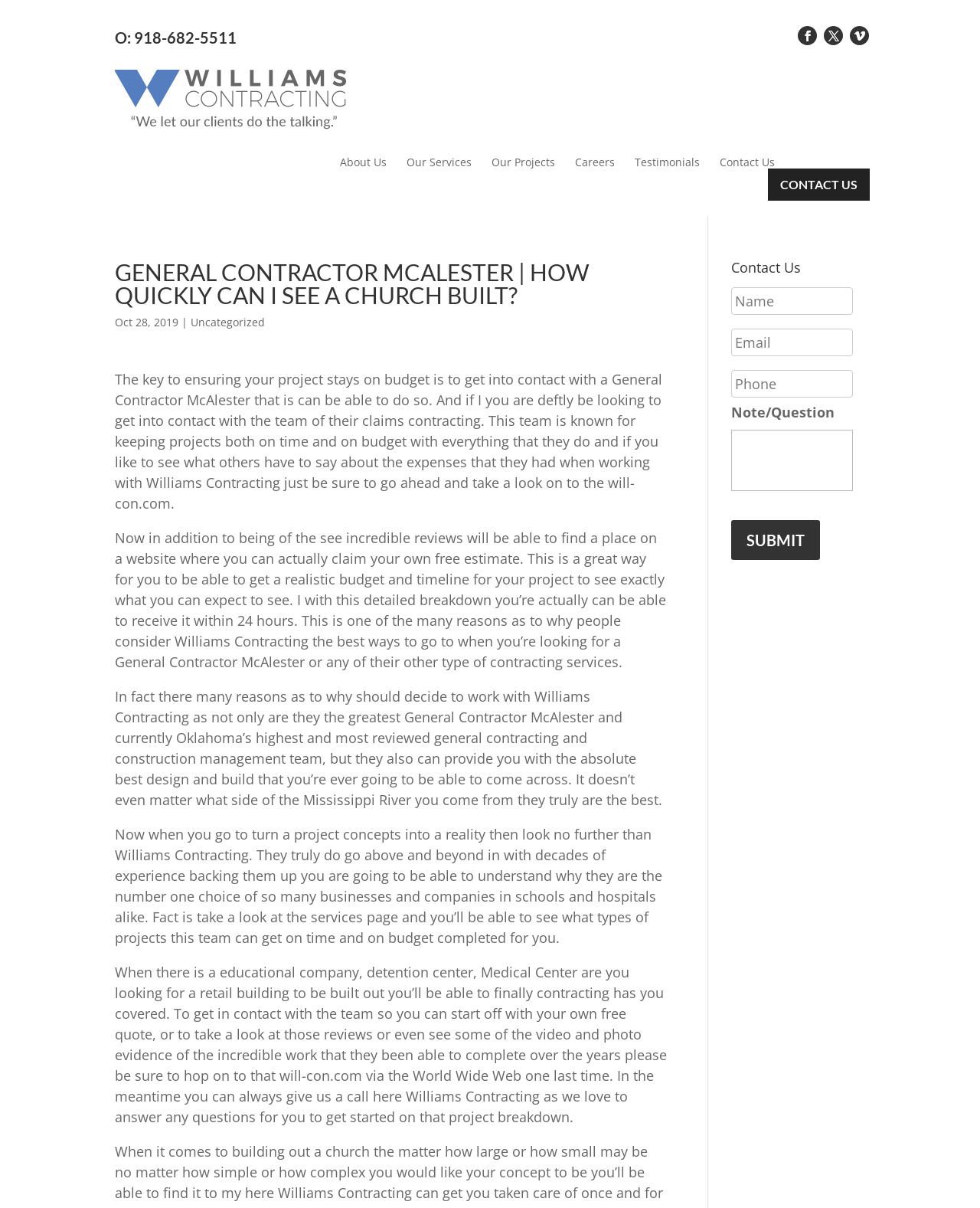Find and indicate the bounding box coordinates of the region you should select to follow the given instruction: "Call the phone number".

[0.117, 0.024, 0.241, 0.048]